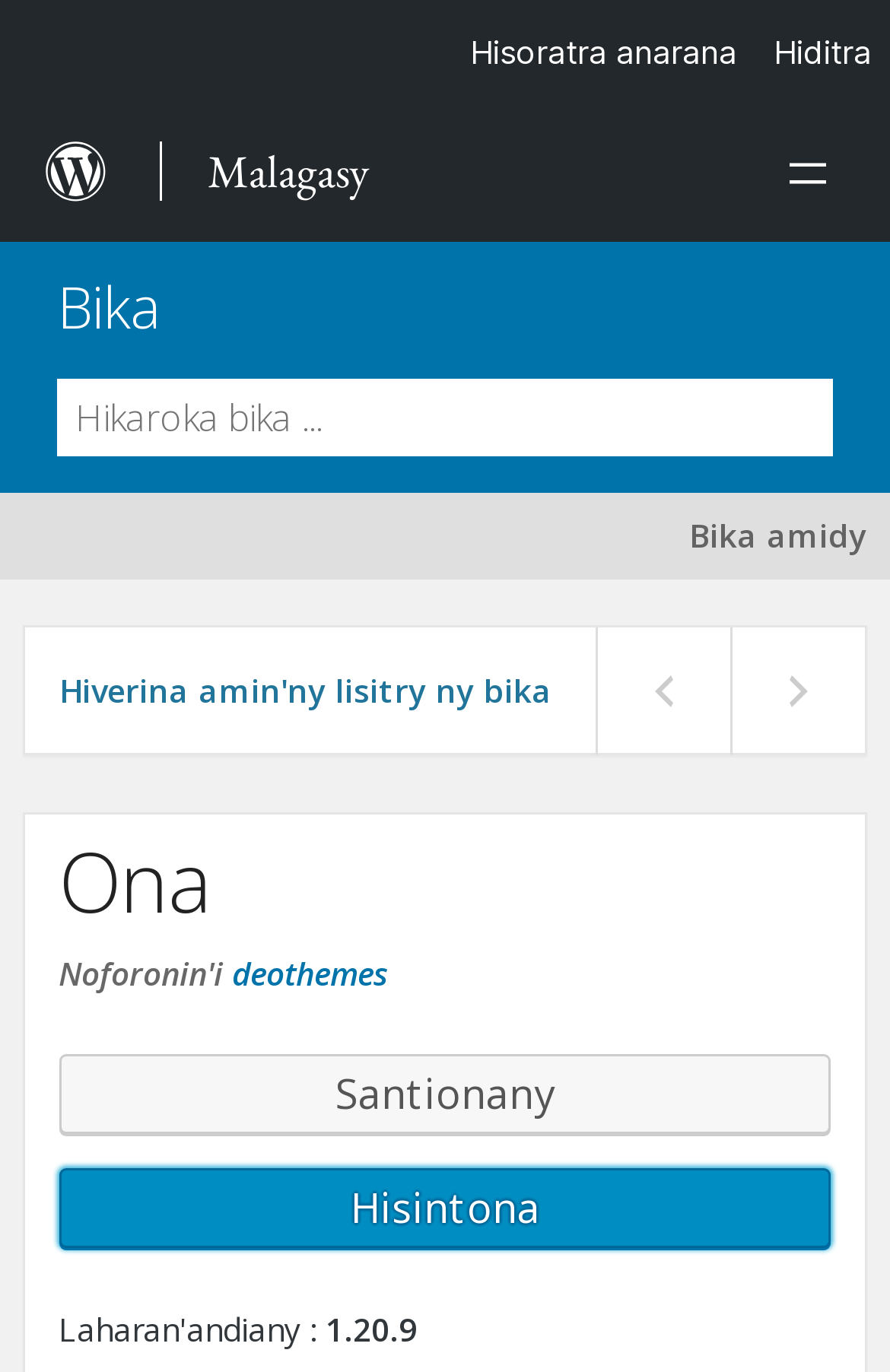Please locate the bounding box coordinates for the element that should be clicked to achieve the following instruction: "Visit the deothemes website". Ensure the coordinates are given as four float numbers between 0 and 1, i.e., [left, top, right, bottom].

[0.261, 0.694, 0.435, 0.725]